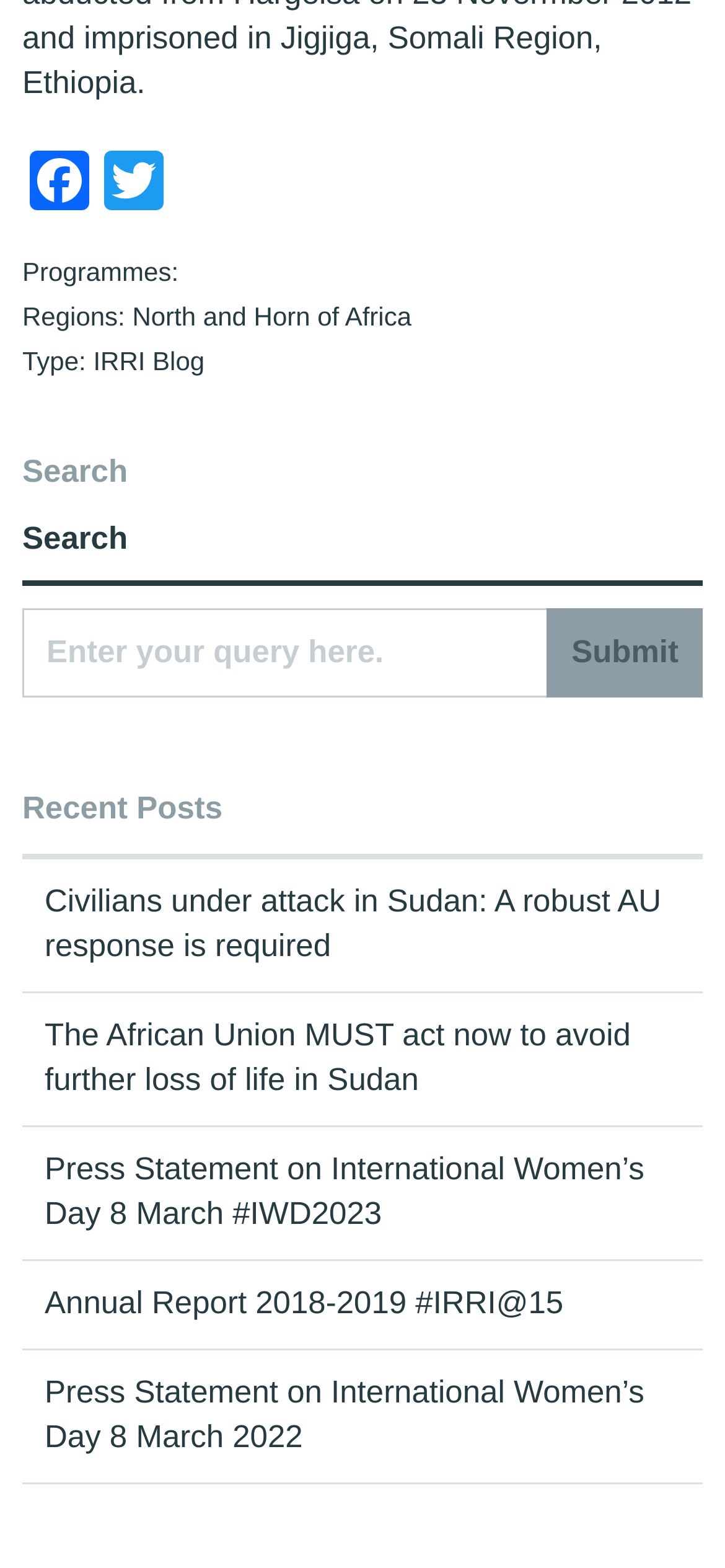Find the bounding box coordinates for the HTML element described as: "Find on a Map". The coordinates should consist of four float values between 0 and 1, i.e., [left, top, right, bottom].

None